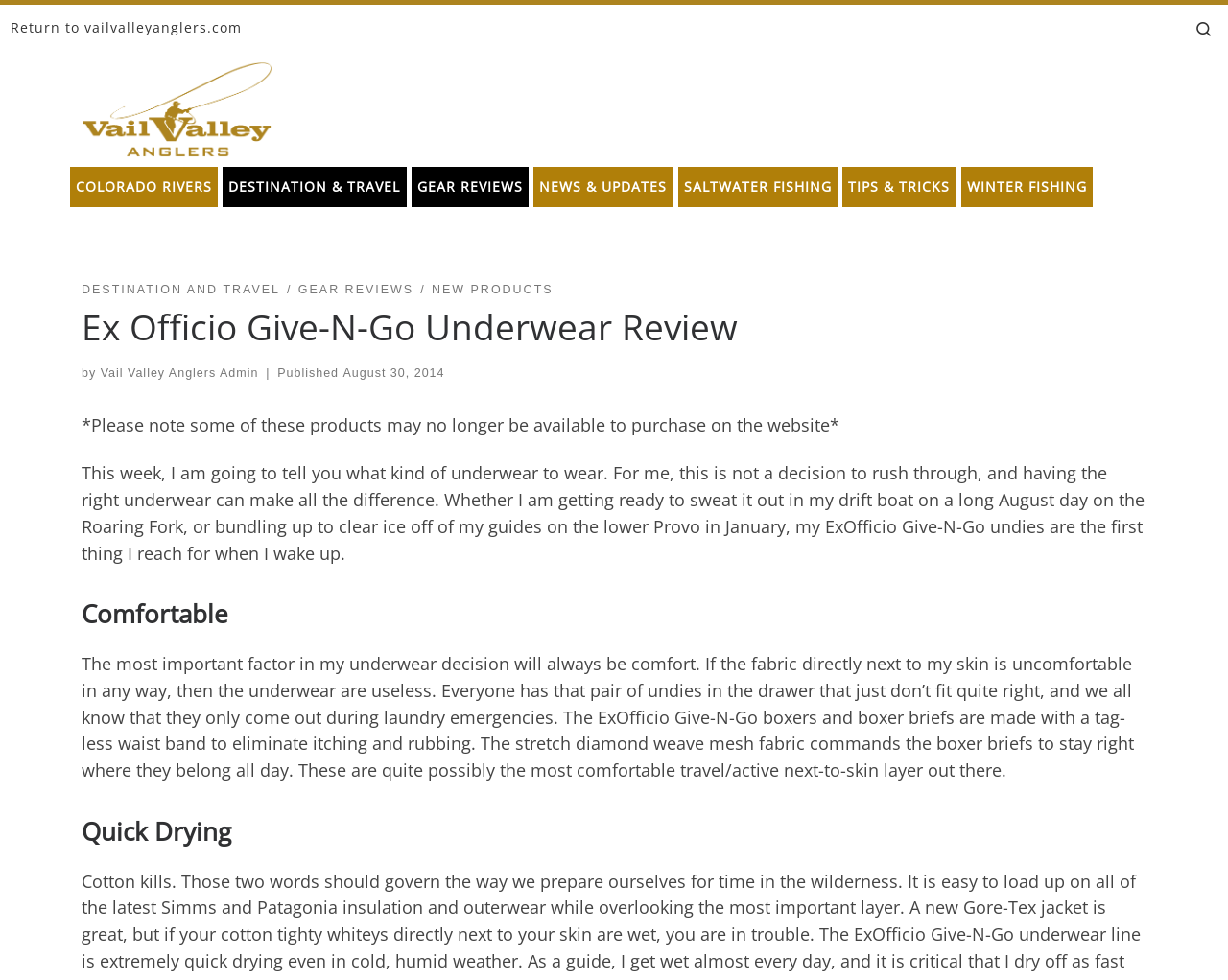Please mark the clickable region by giving the bounding box coordinates needed to complete this instruction: "Click on the 'Skip to content' link".

[0.003, 0.004, 0.12, 0.052]